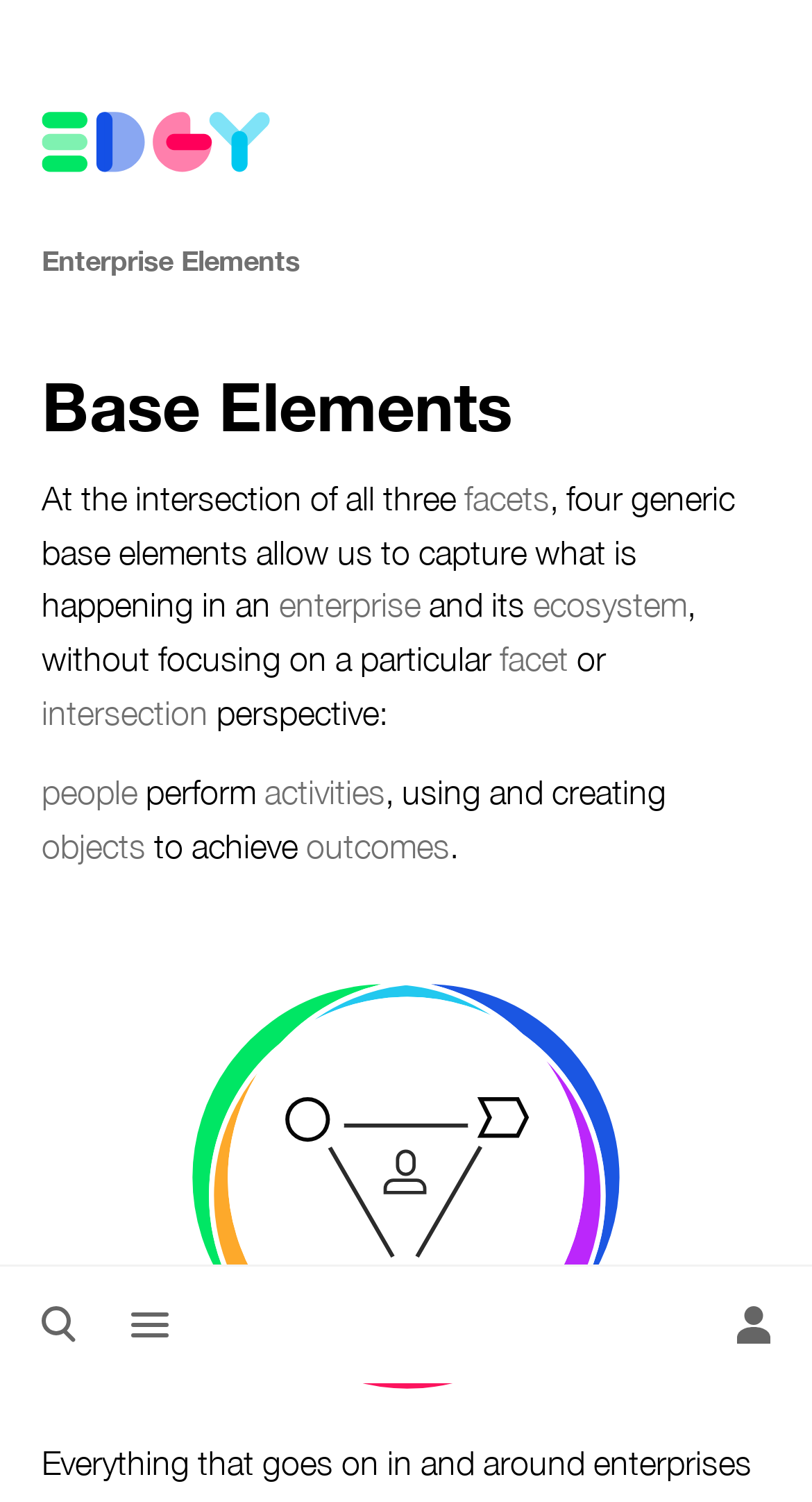Identify the bounding box coordinates of the specific part of the webpage to click to complete this instruction: "Read more about 'facets'".

[0.572, 0.319, 0.677, 0.344]